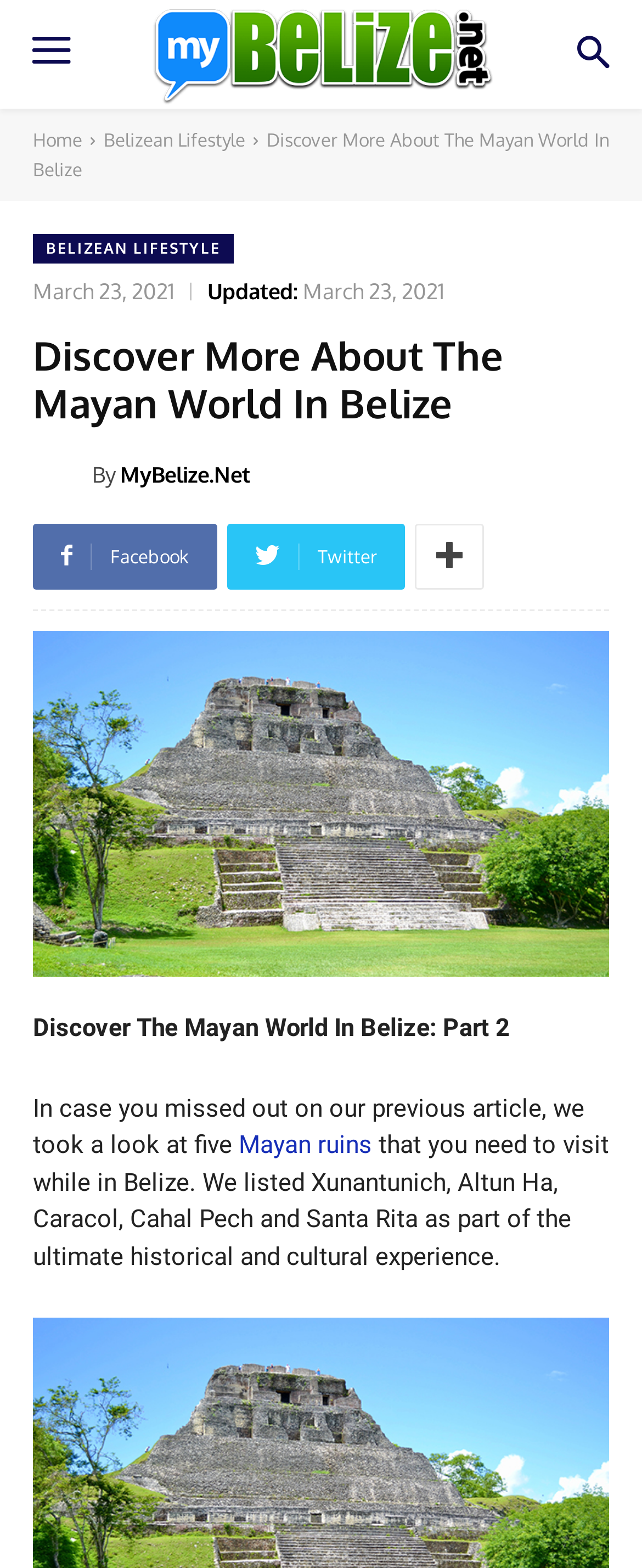Please specify the bounding box coordinates of the clickable region to carry out the following instruction: "Access January 2017". The coordinates should be four float numbers between 0 and 1, in the format [left, top, right, bottom].

None